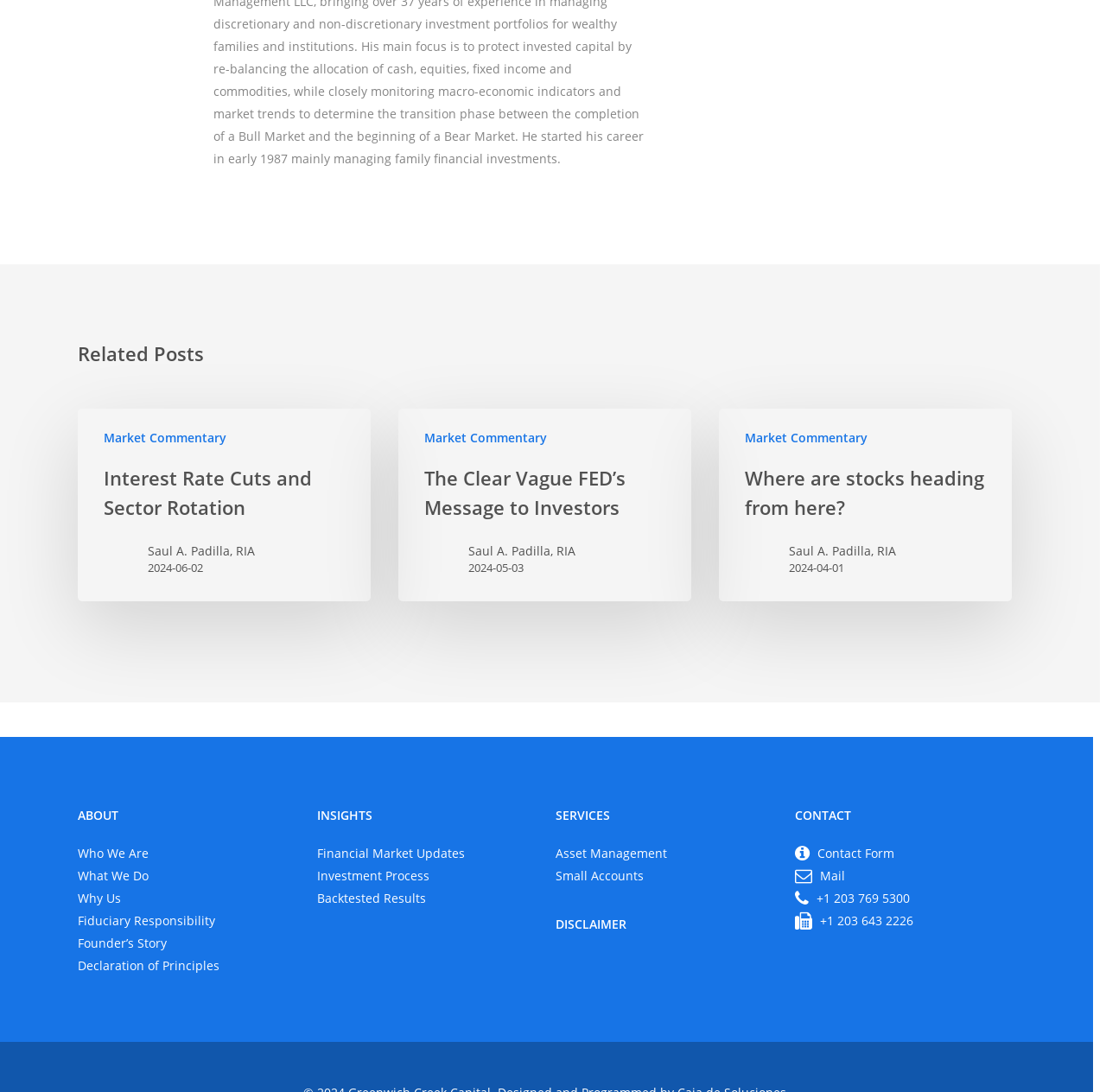Answer the question with a single word or phrase: 
How many links are there under the 'ABOUT' section?

7